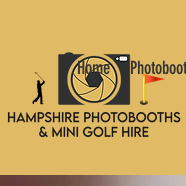Respond to the question below with a single word or phrase: What is symbolized by the graphic of a golfer?

Mini golf hire service